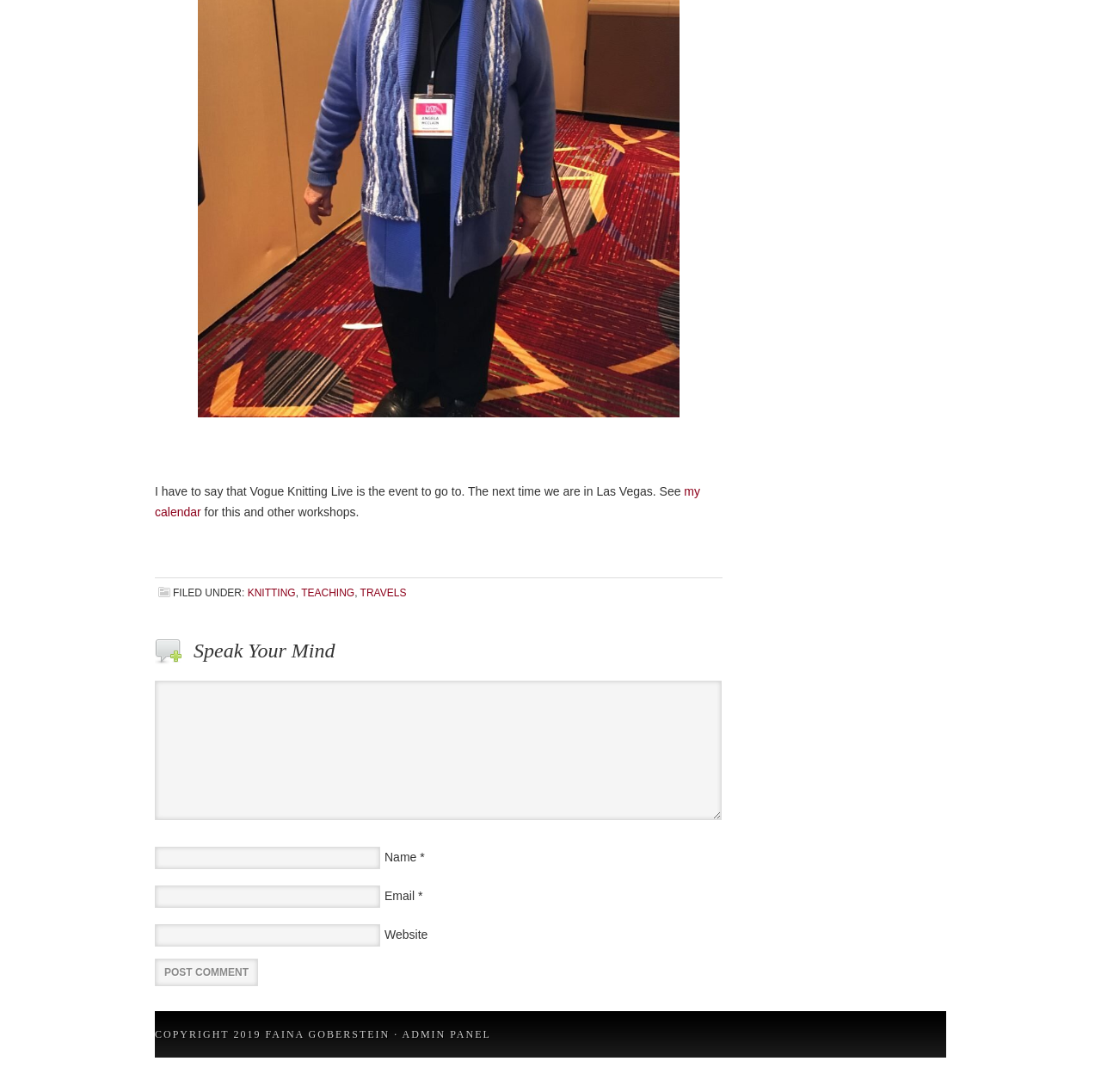Find the bounding box of the UI element described as: "parent_node: Website name="url"". The bounding box coordinates should be given as four float values between 0 and 1, i.e., [left, top, right, bottom].

[0.141, 0.846, 0.345, 0.867]